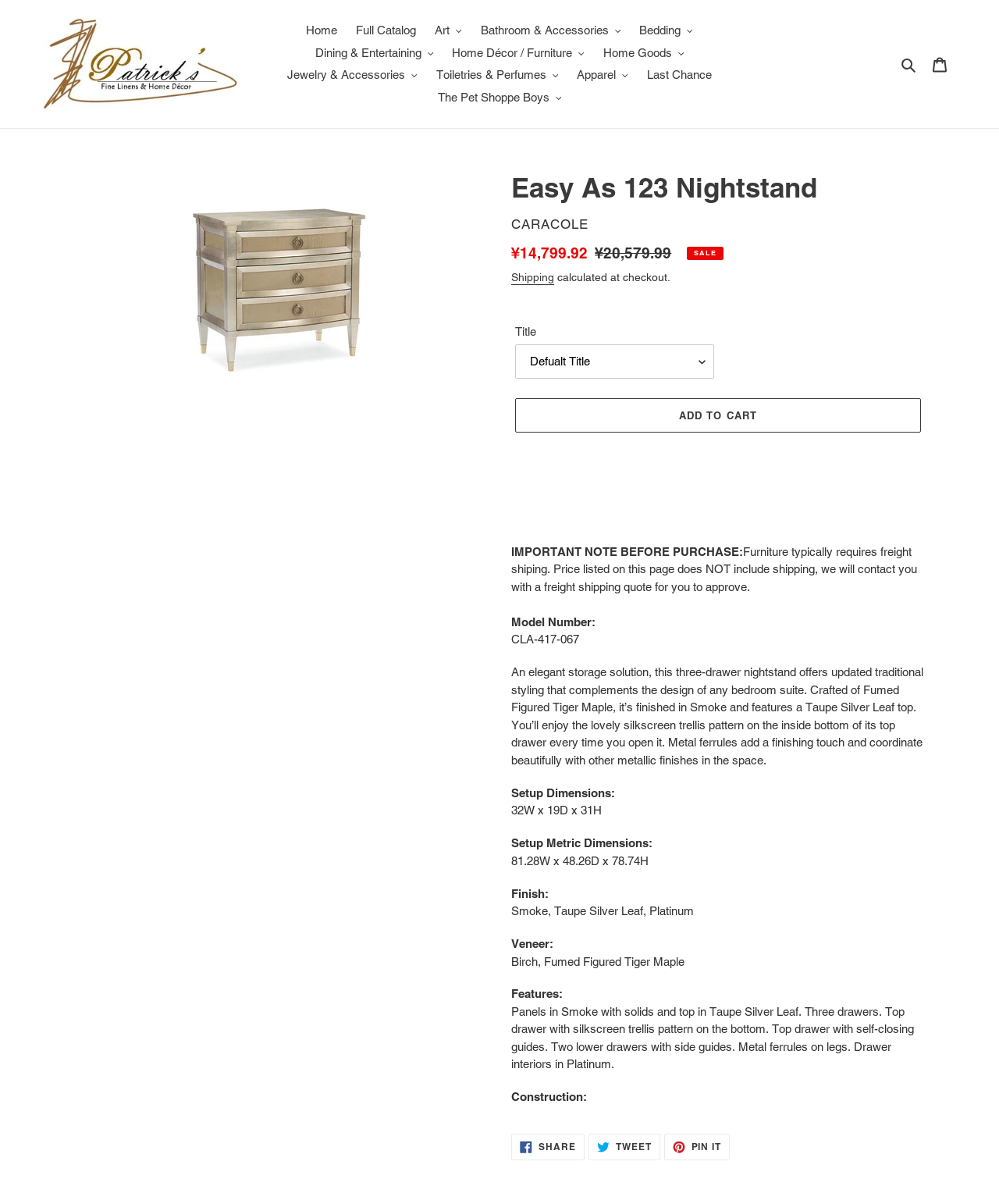Identify the bounding box coordinates for the UI element described as: "Art". The coordinates should be provided as four floats between 0 and 1: [left, top, right, bottom].

[0.428, 0.016, 0.47, 0.035]